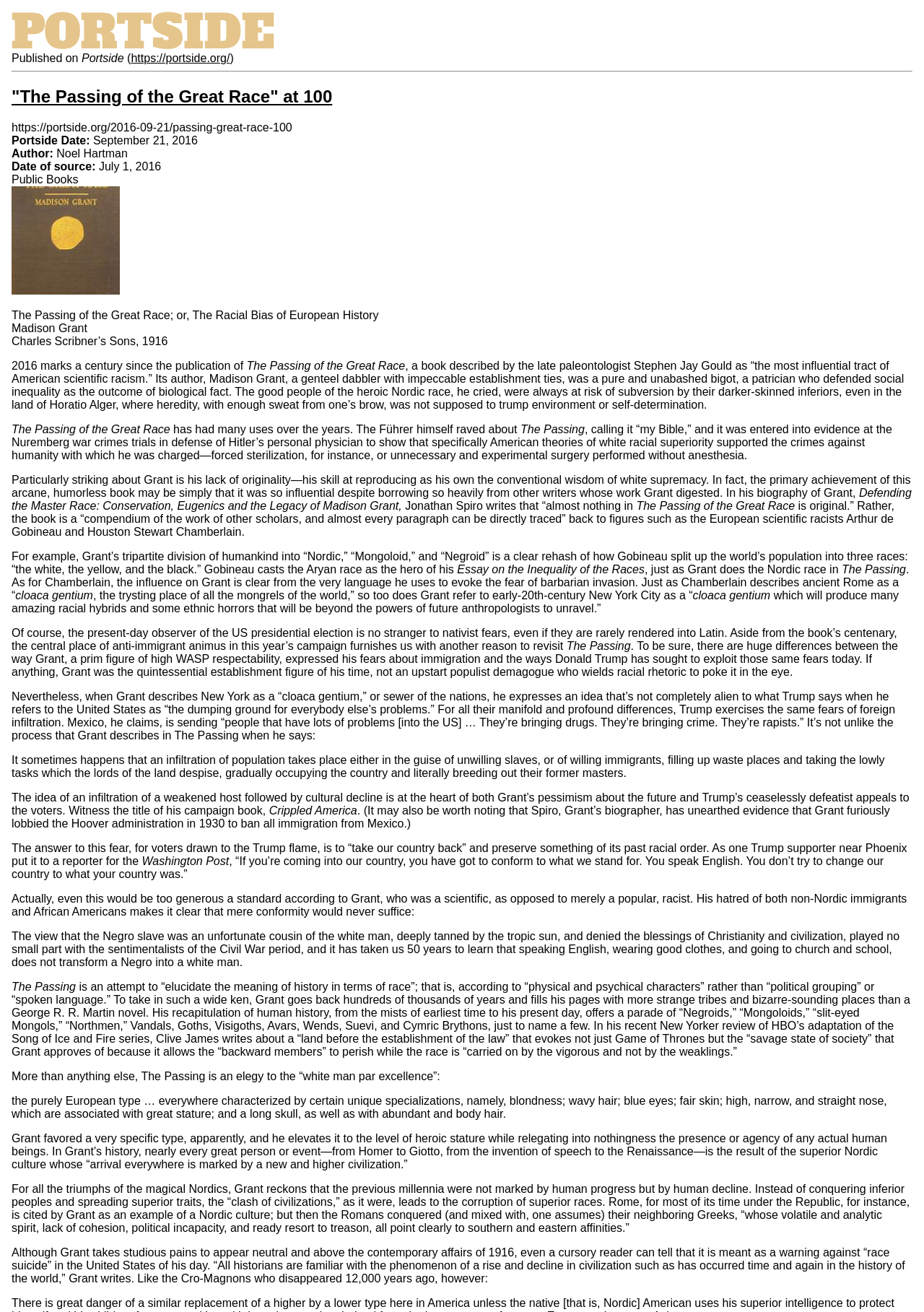Analyze and describe the webpage in a detailed narrative.

This webpage is about the book "The Passing of the Great Race" by Madison Grant, which was published in 1916. At the top of the page, there is an image and some text indicating that the book is being discussed 100 years after its publication. Below this, there is a horizontal separator line.

The main content of the page is a long article about the book and its author. The article is divided into several sections, each with a heading. The text is dense and discusses the book's themes, such as racism, eugenics, and the concept of a "master race." The author of the article analyzes Grant's ideas and compares them to modern-day political rhetoric.

There are no images or other multimedia elements on the page besides the initial image at the top. The text is the primary focus, and it is organized into paragraphs with no clear headings or subheadings. The article appears to be a scholarly or critical analysis of the book and its significance.

In terms of layout, the text is arranged in a single column that spans the width of the page. The font size and style are consistent throughout, with no bold or italic text. The overall design is simple and focused on presenting the article's content in a clear and readable manner.